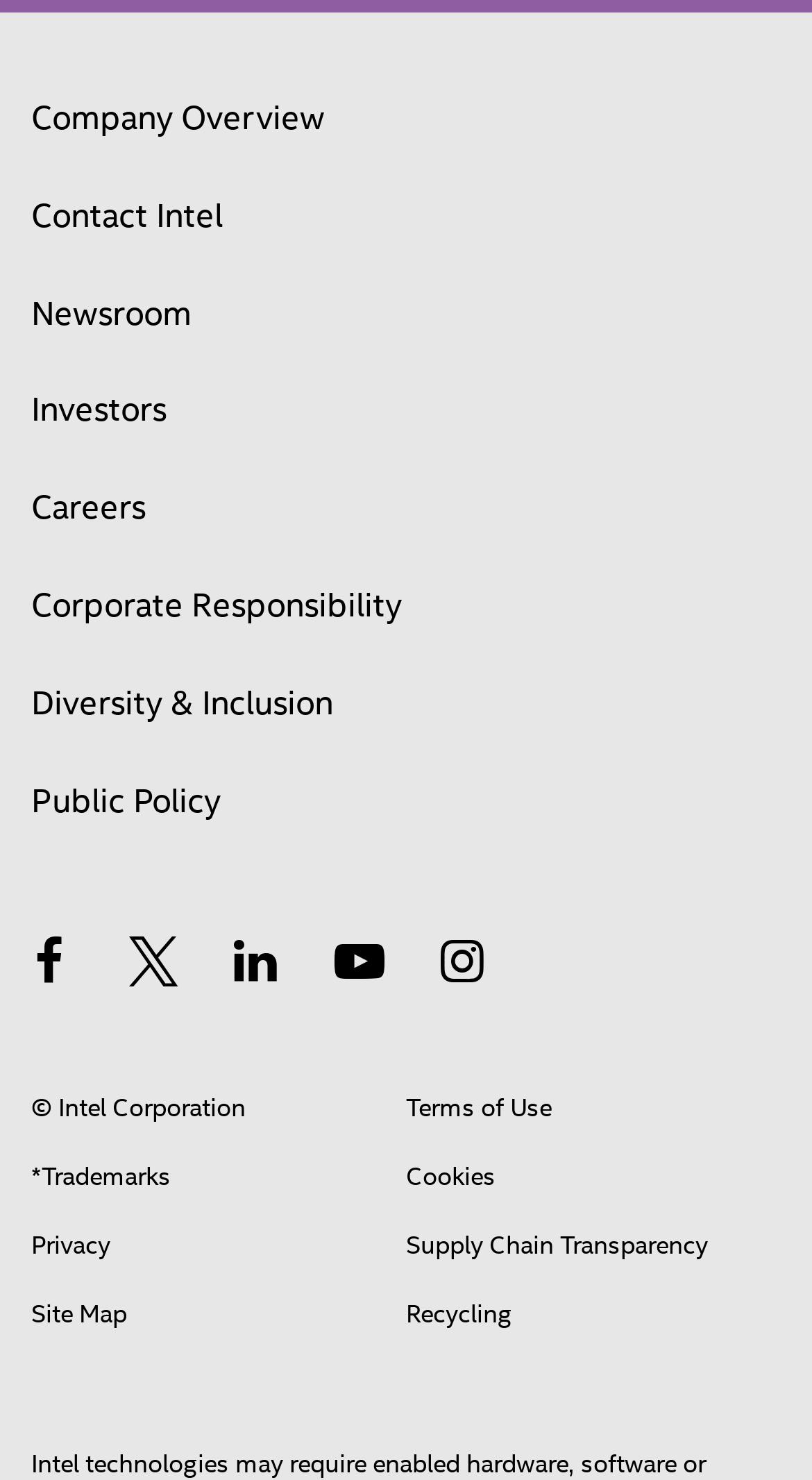What is the purpose of the 'Careers' link?
Look at the image and construct a detailed response to the question.

The 'Careers' link is likely to lead to a page where users can find job opportunities at Intel, as it is a common practice for companies to have a careers or jobs section on their website.